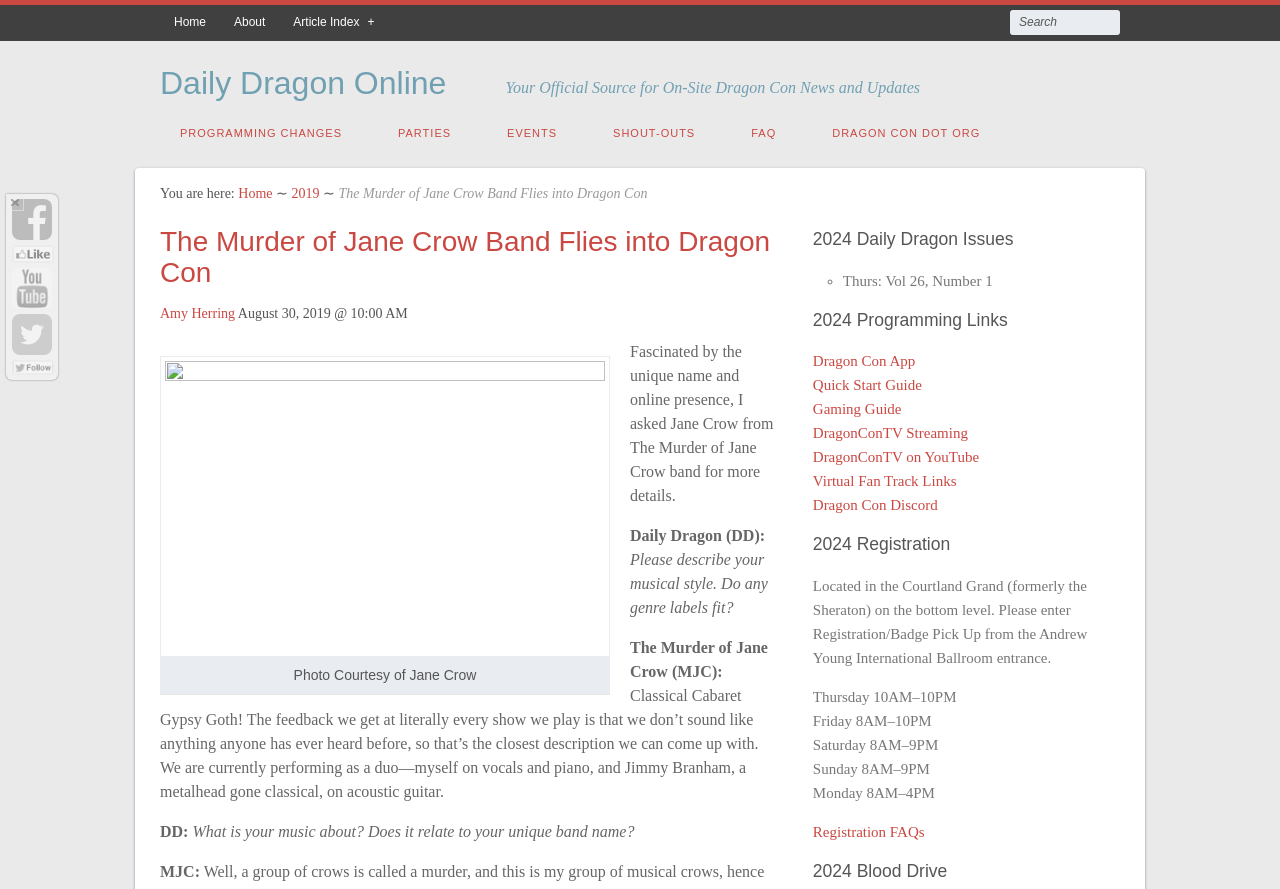What is the genre of music described in the article?
Please give a detailed answer to the question using the information shown in the image.

The article quotes Jane Crow describing the band's musical style as 'Classical Cabaret Gypsy Goth', which is a unique genre label that doesn't fit into traditional categories.